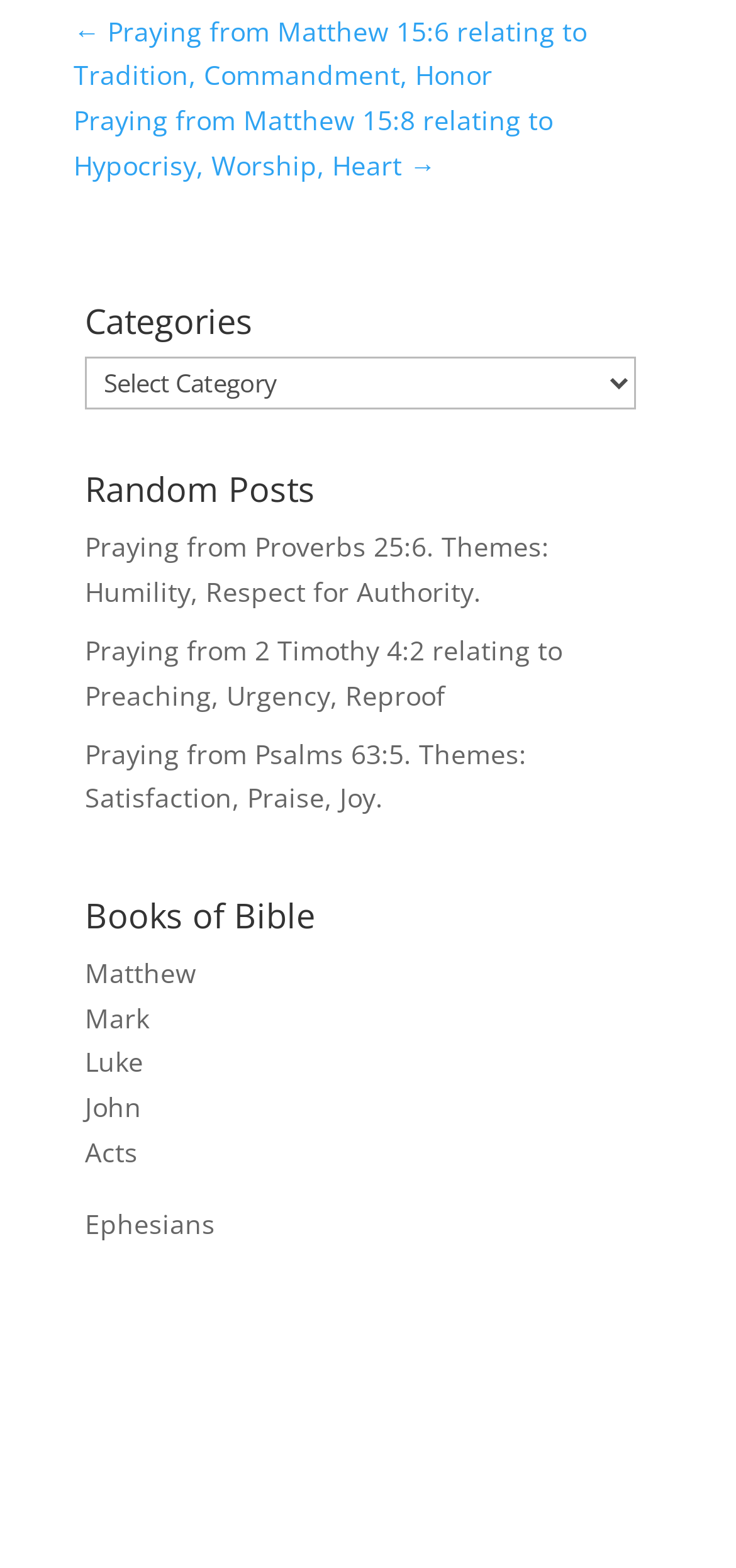Based on the element description, predict the bounding box coordinates (top-left x, top-left y, bottom-right x, bottom-right y) for the UI element in the screenshot: Mark

[0.115, 0.637, 0.203, 0.66]